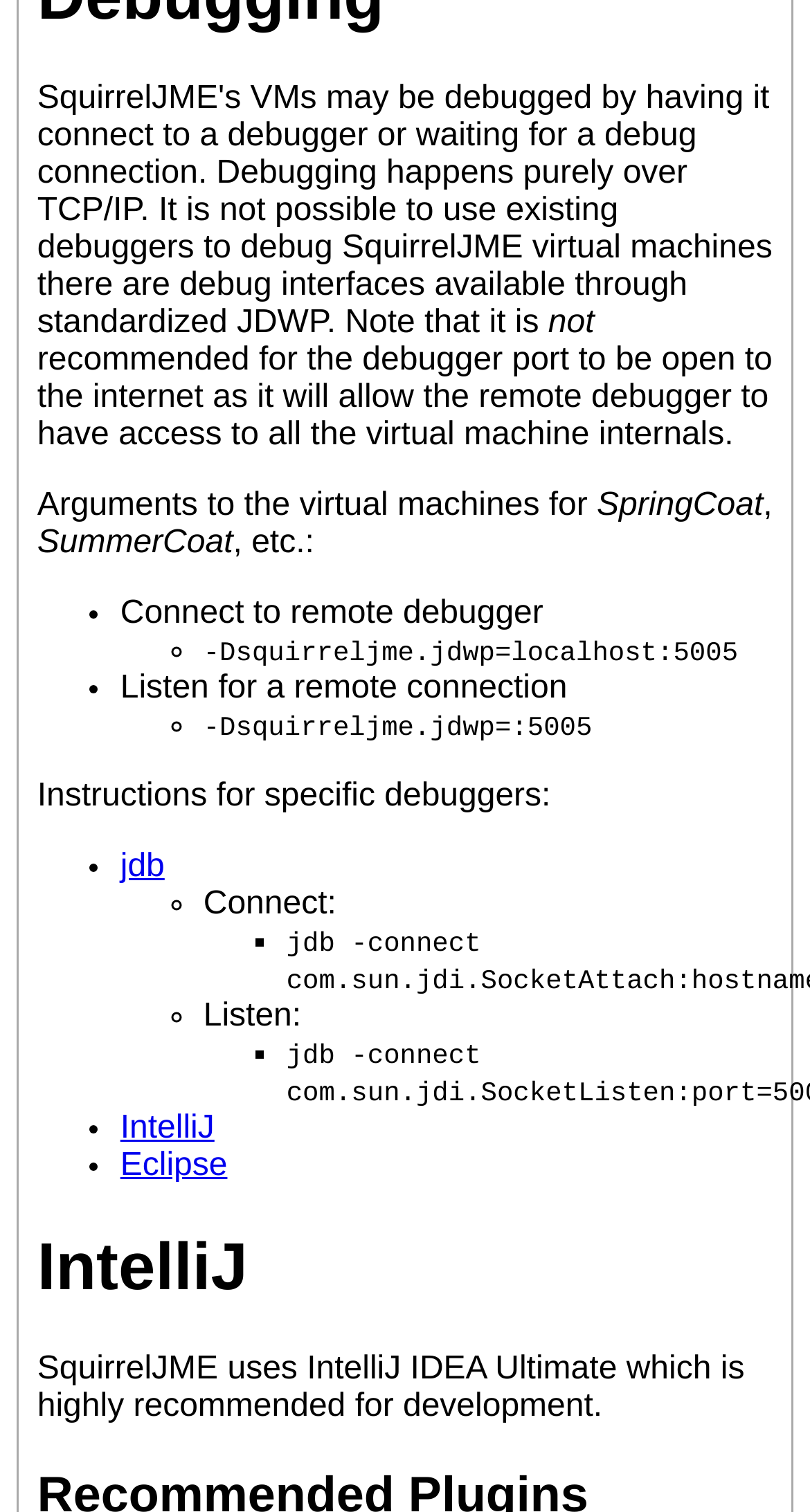Locate the bounding box of the UI element described by: "Eclipse" in the given webpage screenshot.

[0.148, 0.759, 0.281, 0.782]